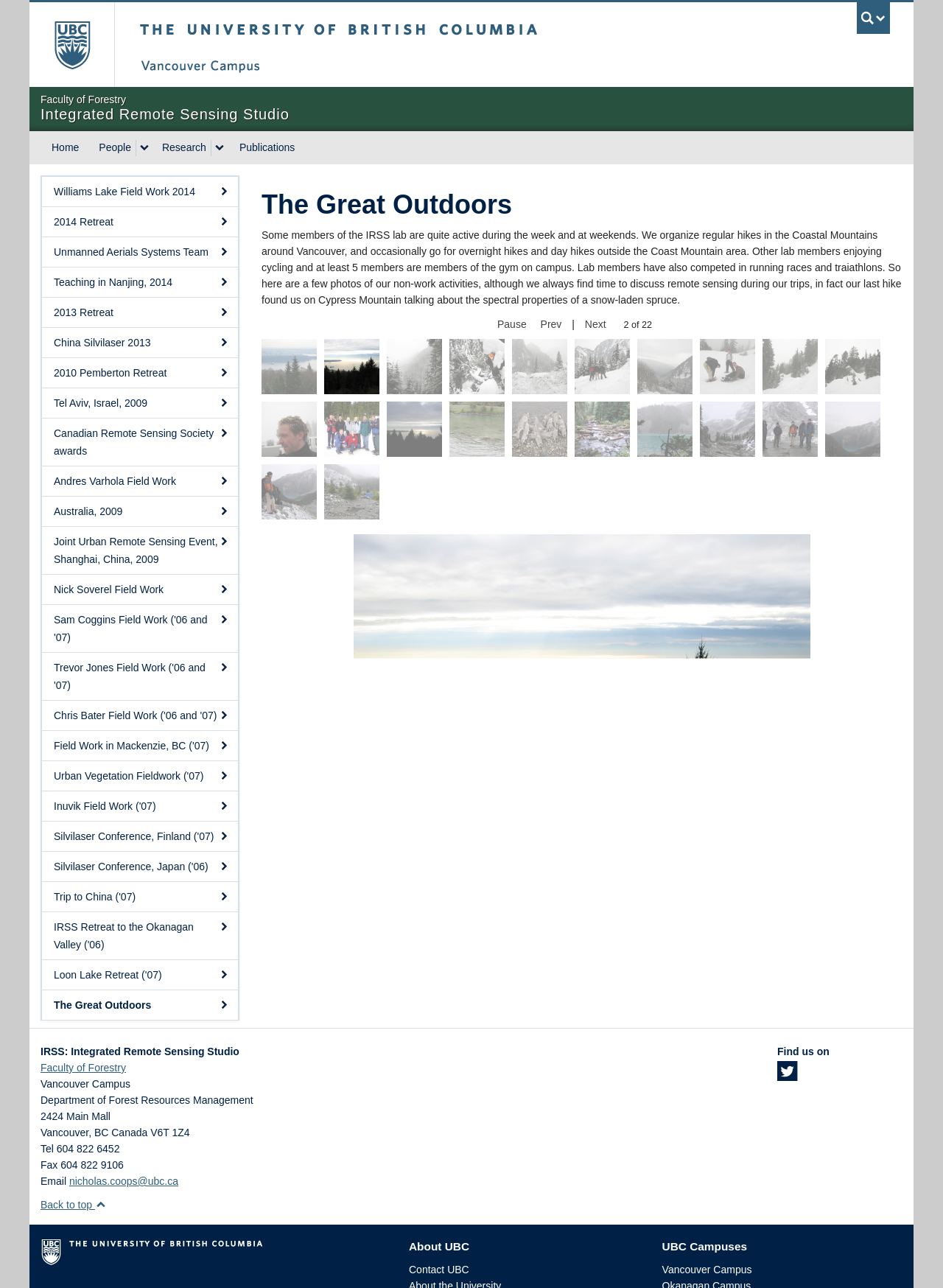Provide a brief response using a word or short phrase to this question:
What is the name of the studio?

Integrated Remote Sensing Studio